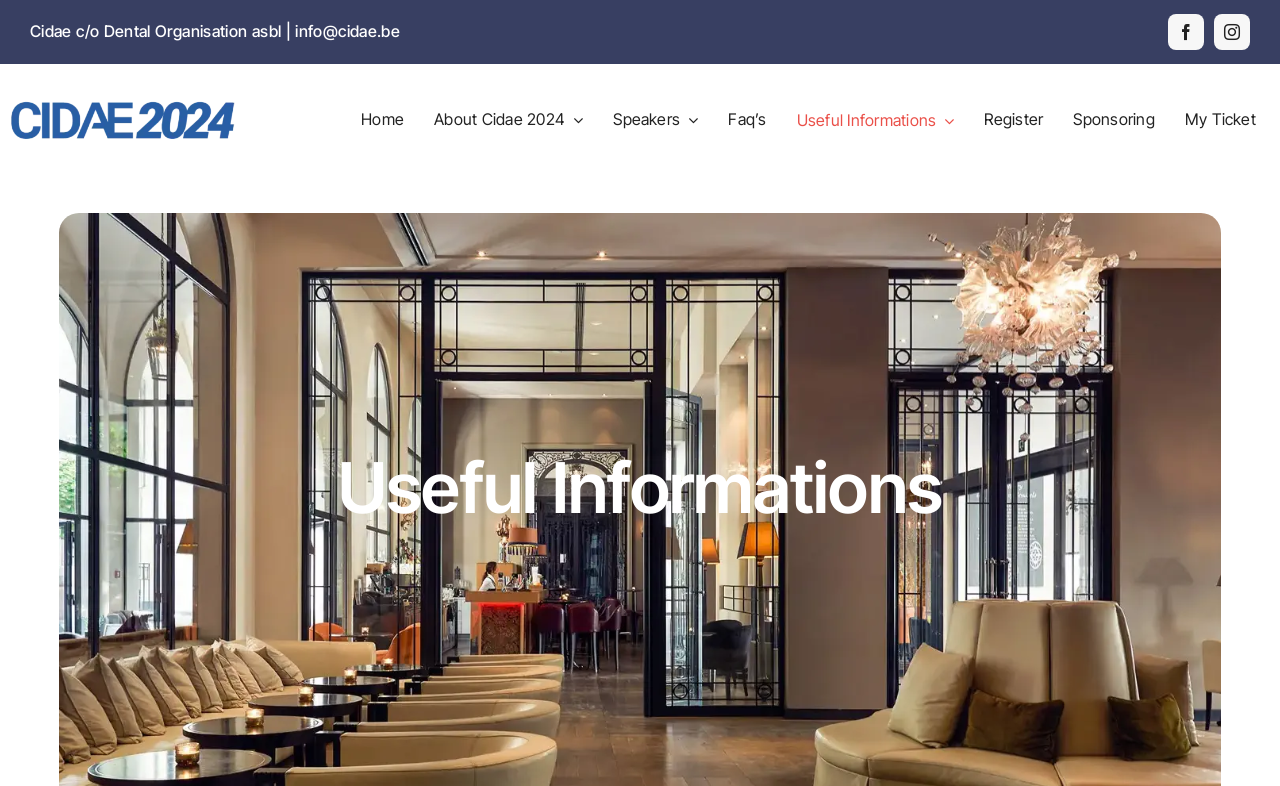Please identify the bounding box coordinates of the element I should click to complete this instruction: 'check the faq section'. The coordinates should be given as four float numbers between 0 and 1, like this: [left, top, right, bottom].

[0.569, 0.113, 0.599, 0.194]